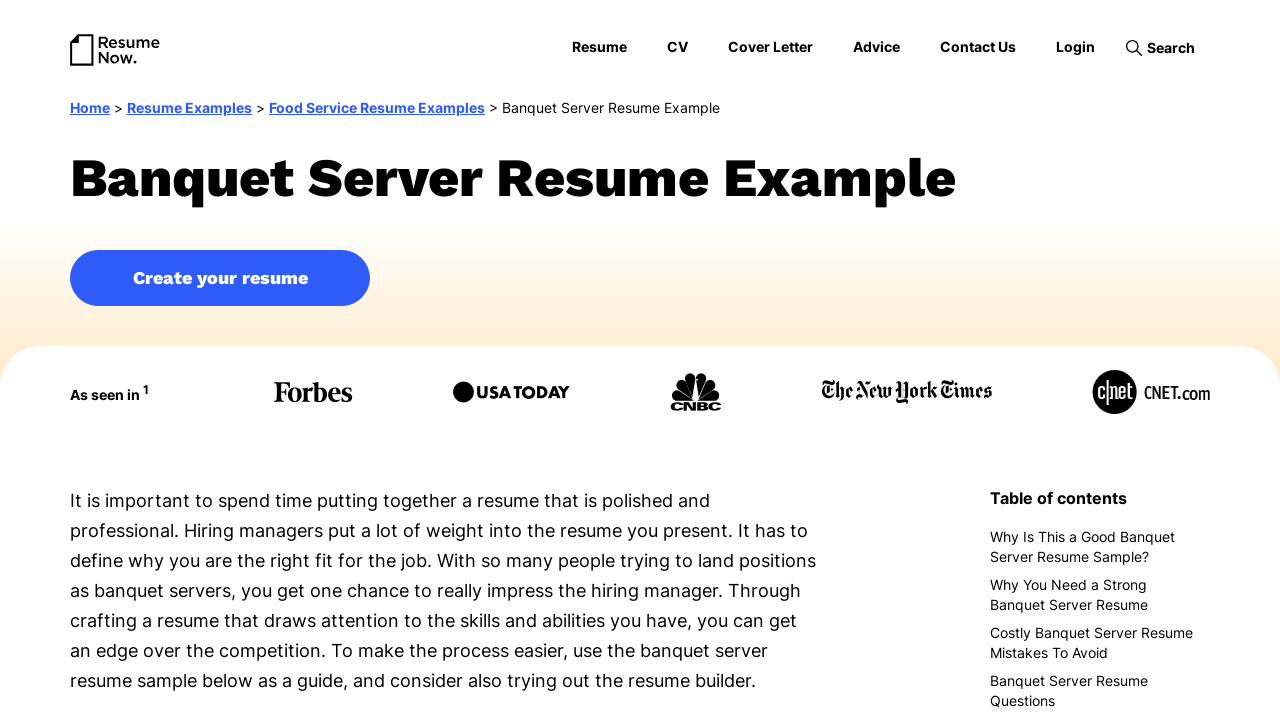Please answer the following query using a single word or phrase: 
What is the purpose of the 'Search' feature?

Find specific content